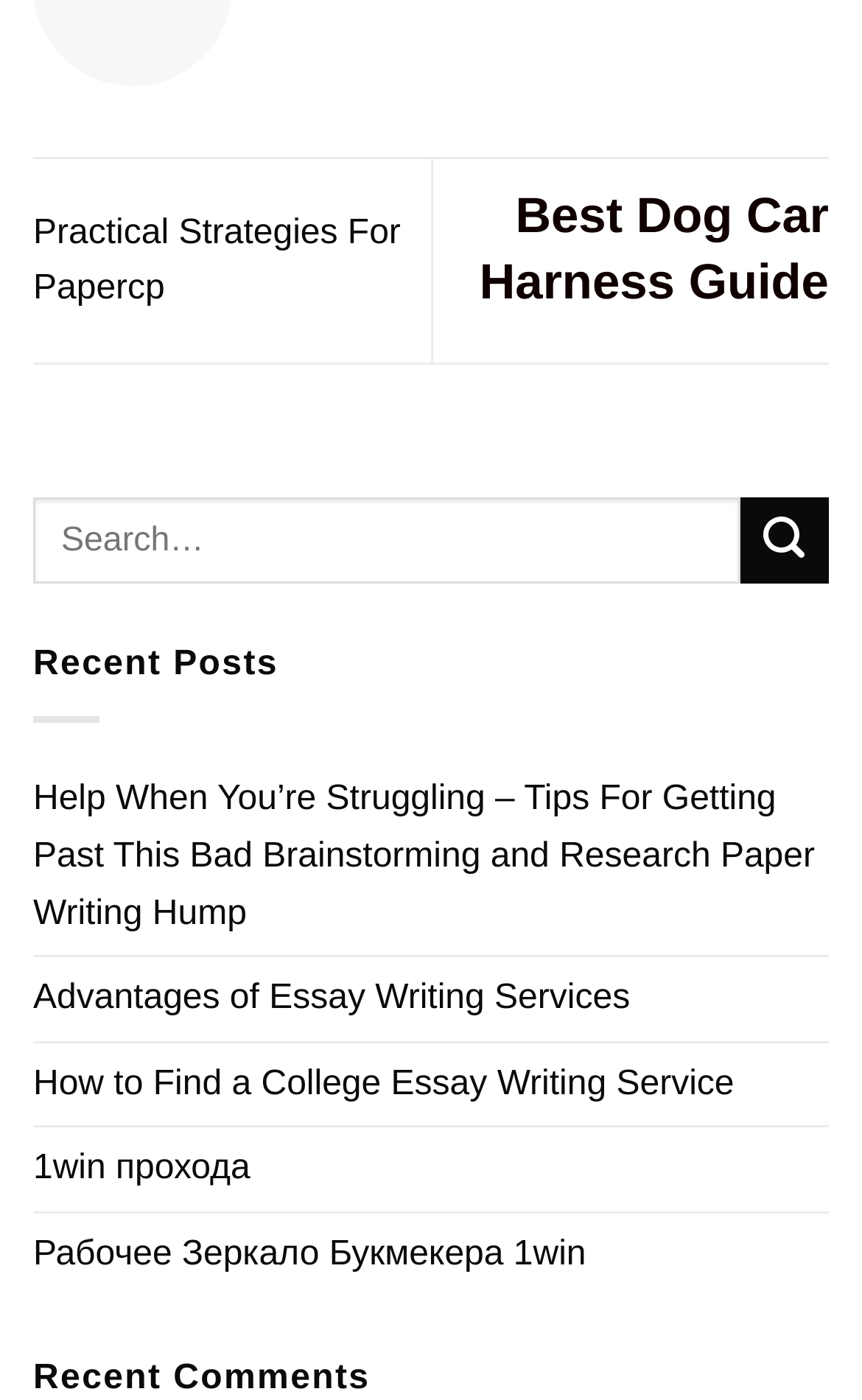Using the provided element description "Рабочее Зеркало Букмекера 1win", determine the bounding box coordinates of the UI element.

[0.038, 0.867, 0.68, 0.926]